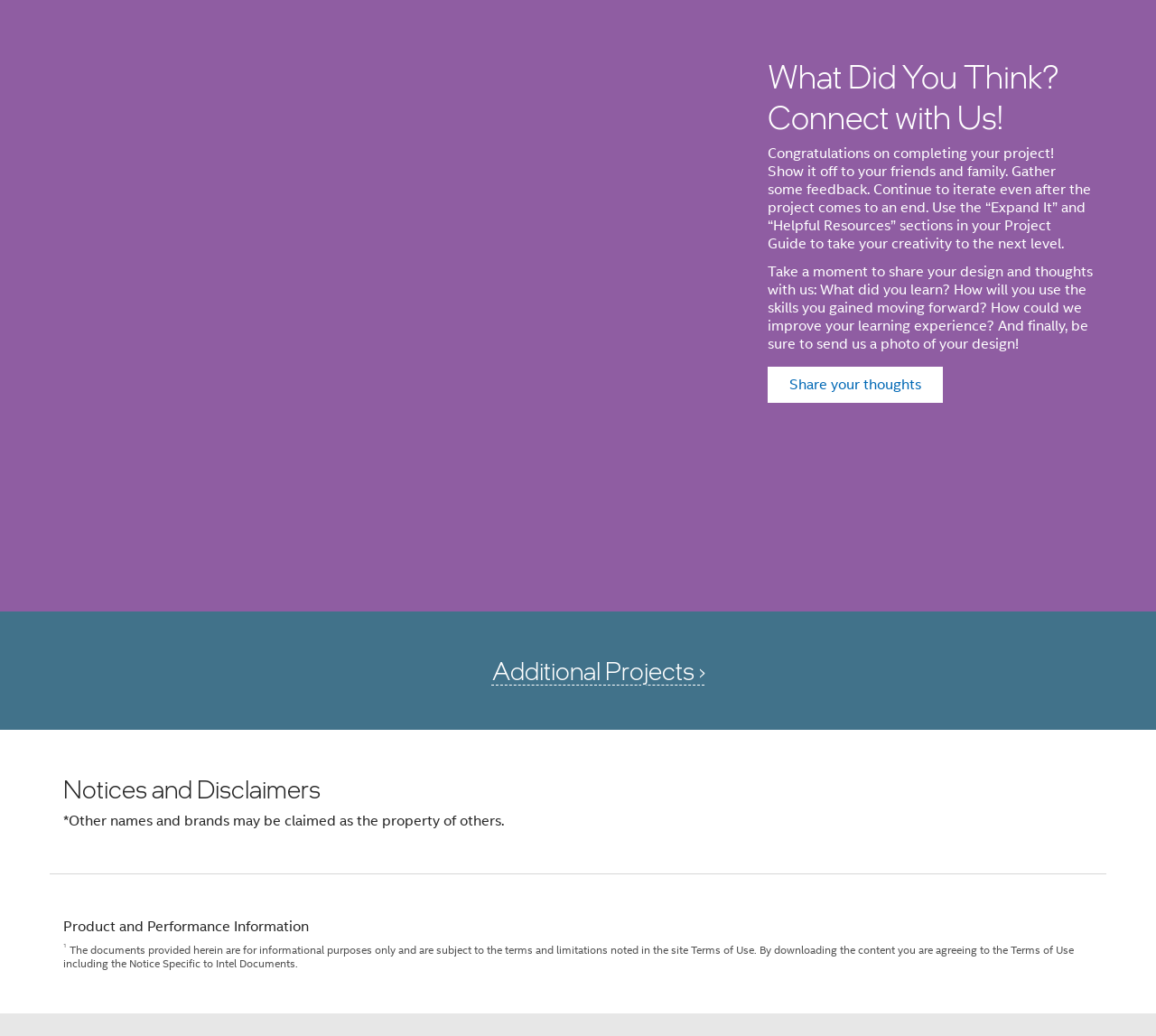What is the purpose of the 'Notices and Disclaimers' section?
Based on the screenshot, give a detailed explanation to answer the question.

The 'Notices and Disclaimers' section contains links to pages with legal information, such as 'Terms of Use' and 'Trademarks'. The section also includes static text with legal disclaimers, indicating that its purpose is to provide users with necessary legal information.